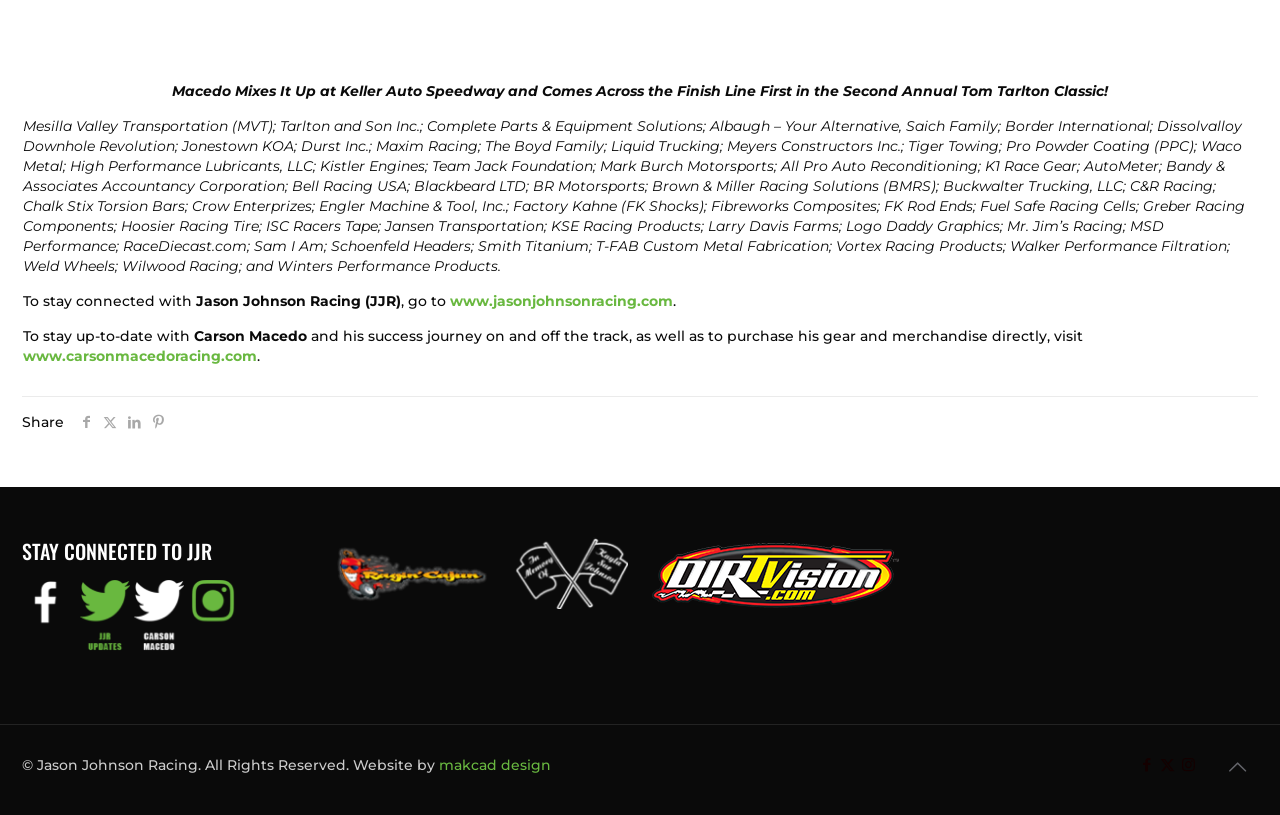Can you specify the bounding box coordinates for the region that should be clicked to fulfill this instruction: "Go to Carson Macedo's website".

[0.018, 0.426, 0.2, 0.448]